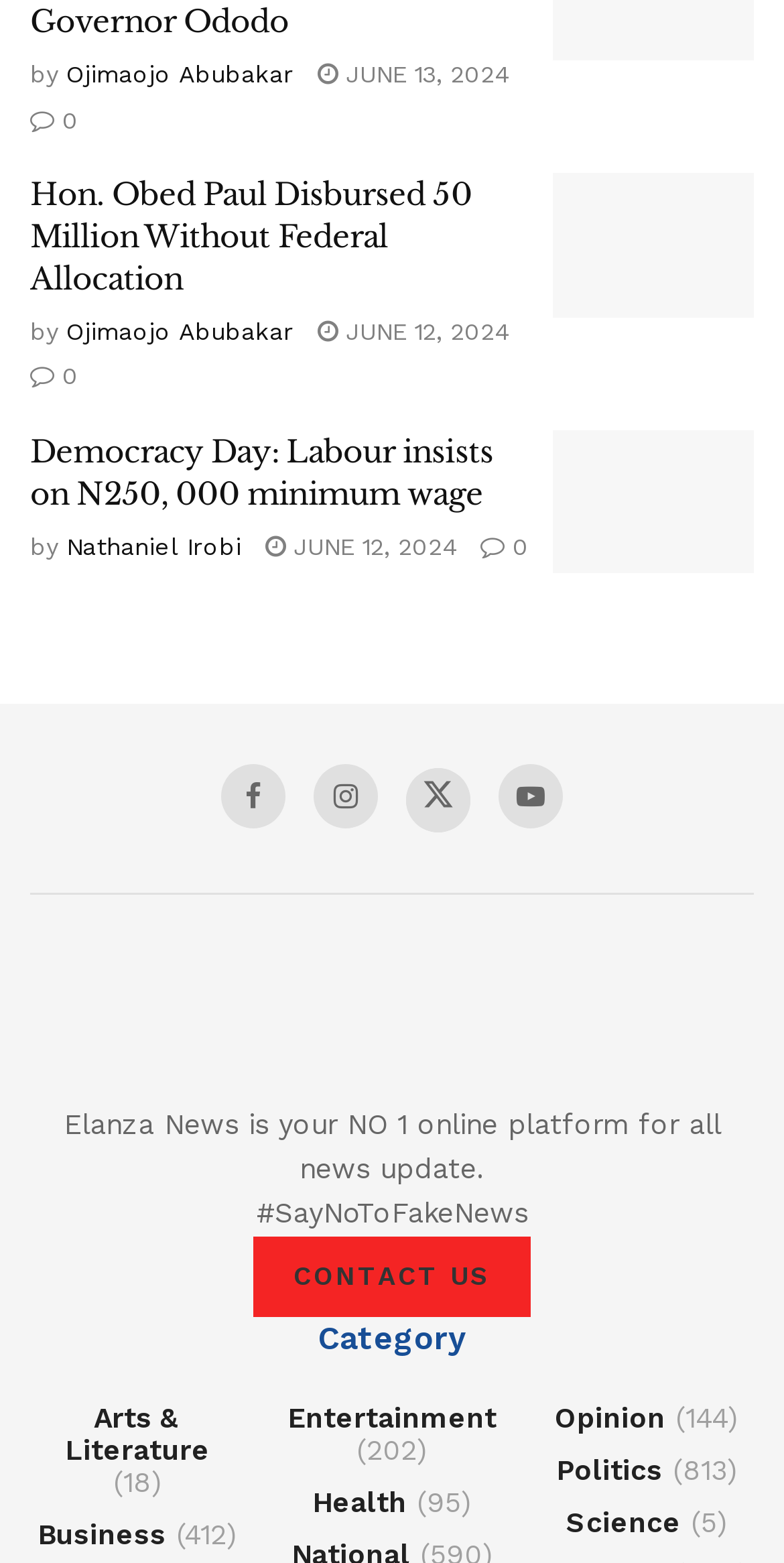Determine the bounding box coordinates of the element's region needed to click to follow the instruction: "View the news category 'Arts & Literature'". Provide these coordinates as four float numbers between 0 and 1, formatted as [left, top, right, bottom].

[0.038, 0.897, 0.312, 0.938]